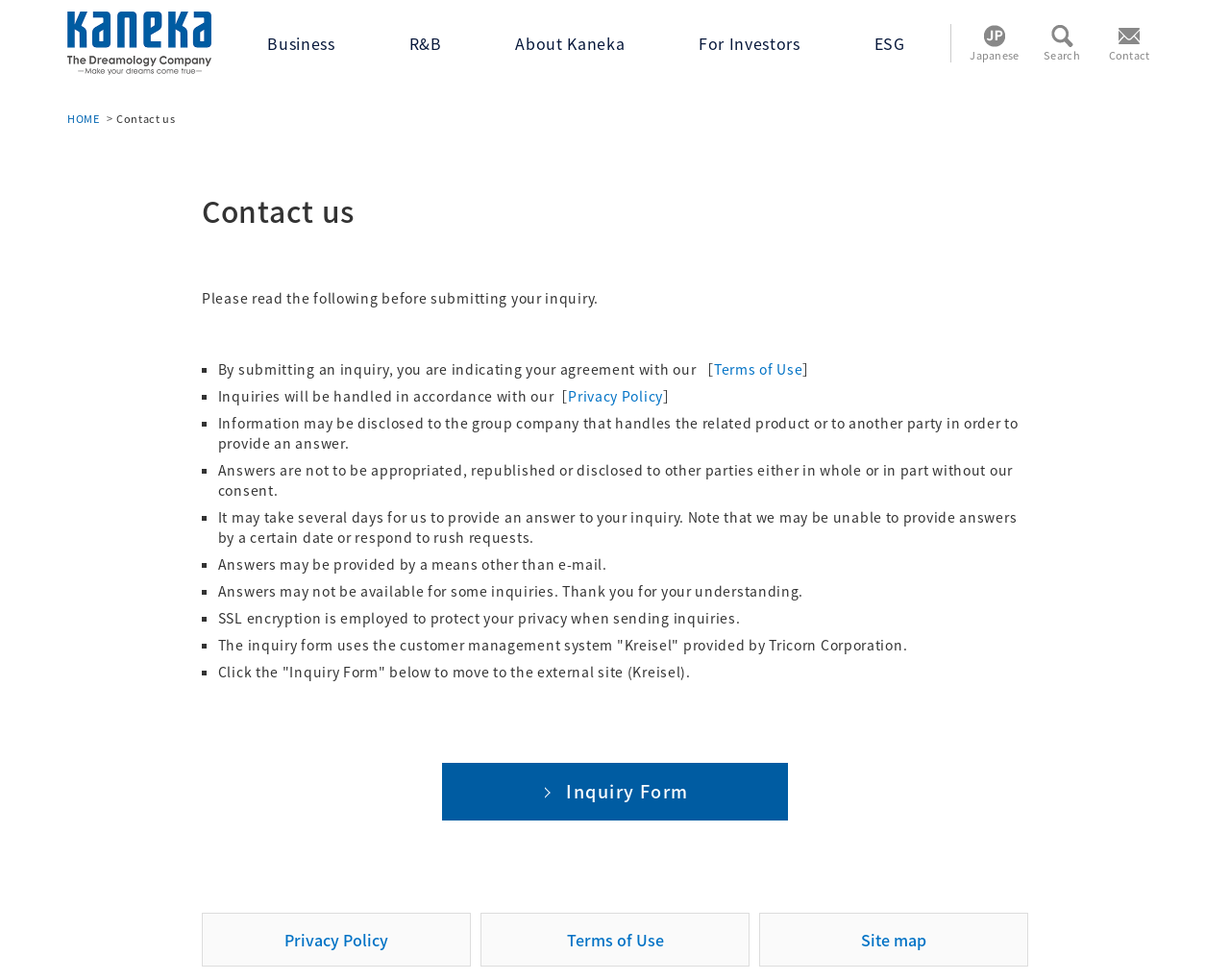What is the purpose of the 'Inquiry Form'?
Could you give a comprehensive explanation in response to this question?

The 'Inquiry Form' is a link at the bottom of the webpage, which allows users to submit an inquiry to the company, and it uses the customer management system 'Kreisel' provided by Tricorn Corporation.